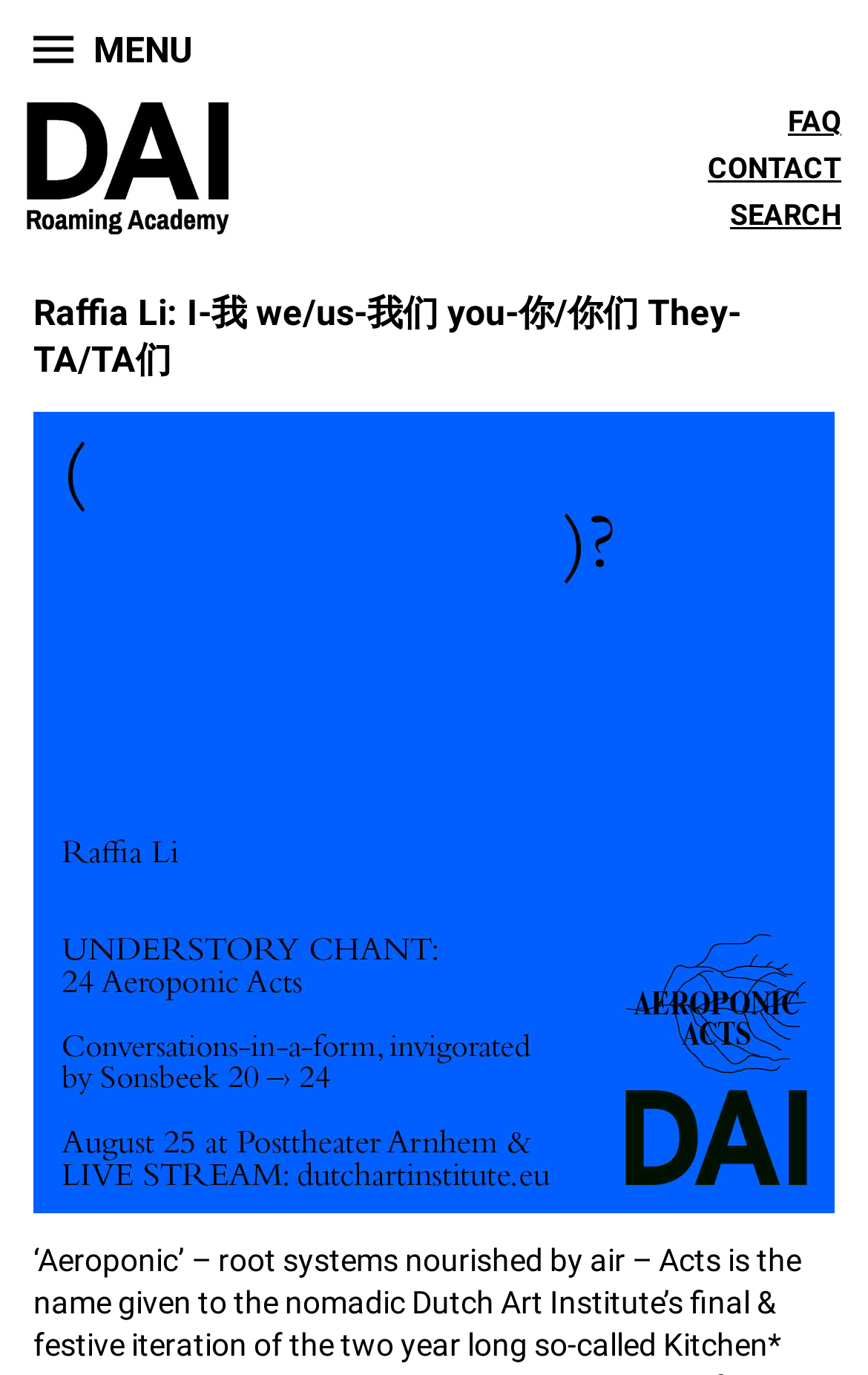Respond to the following question with a brief word or phrase:
How many elements are there in the top section?

6